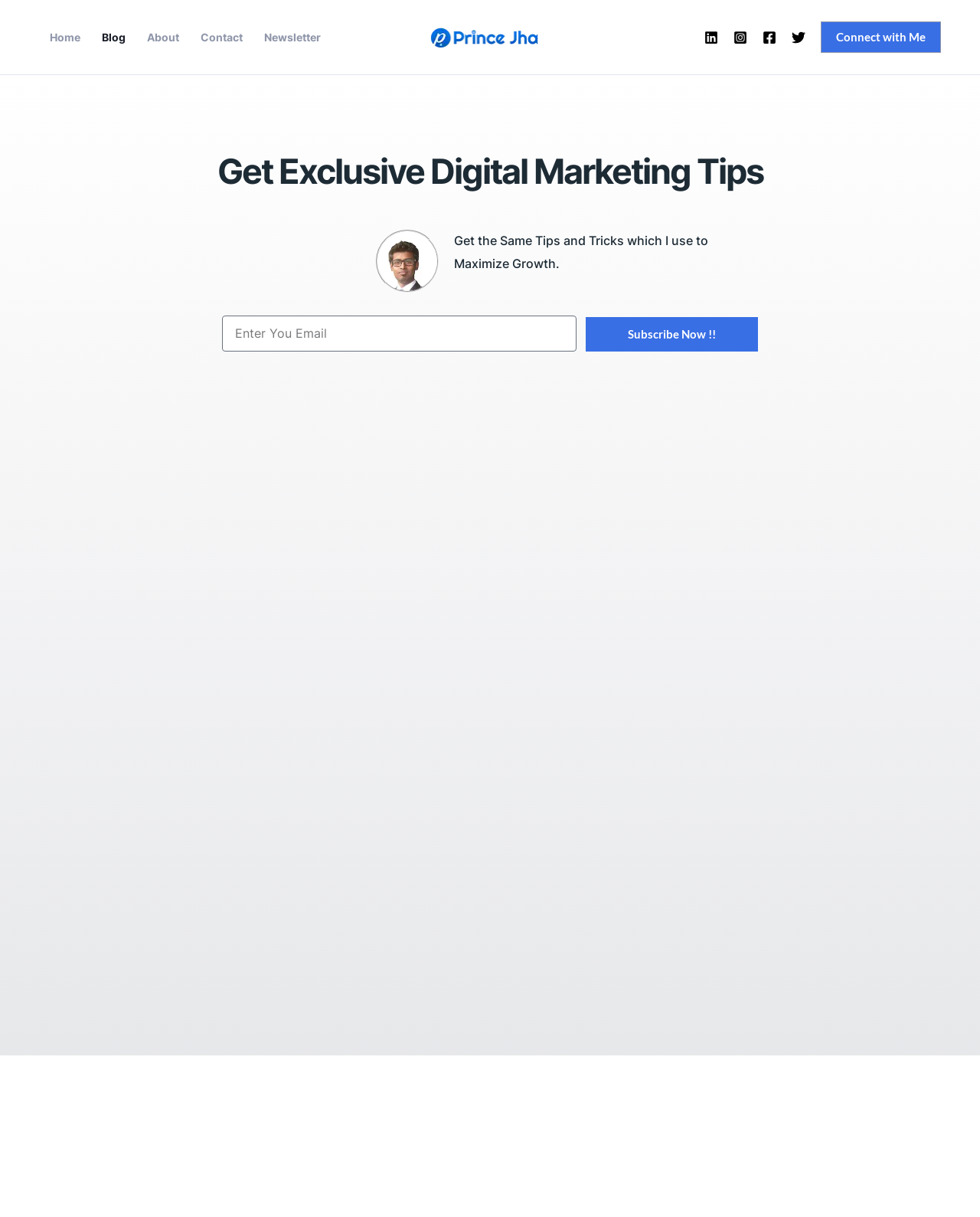Could you determine the bounding box coordinates of the clickable element to complete the instruction: "go to home page"? Provide the coordinates as four float numbers between 0 and 1, i.e., [left, top, right, bottom].

[0.04, 0.026, 0.093, 0.035]